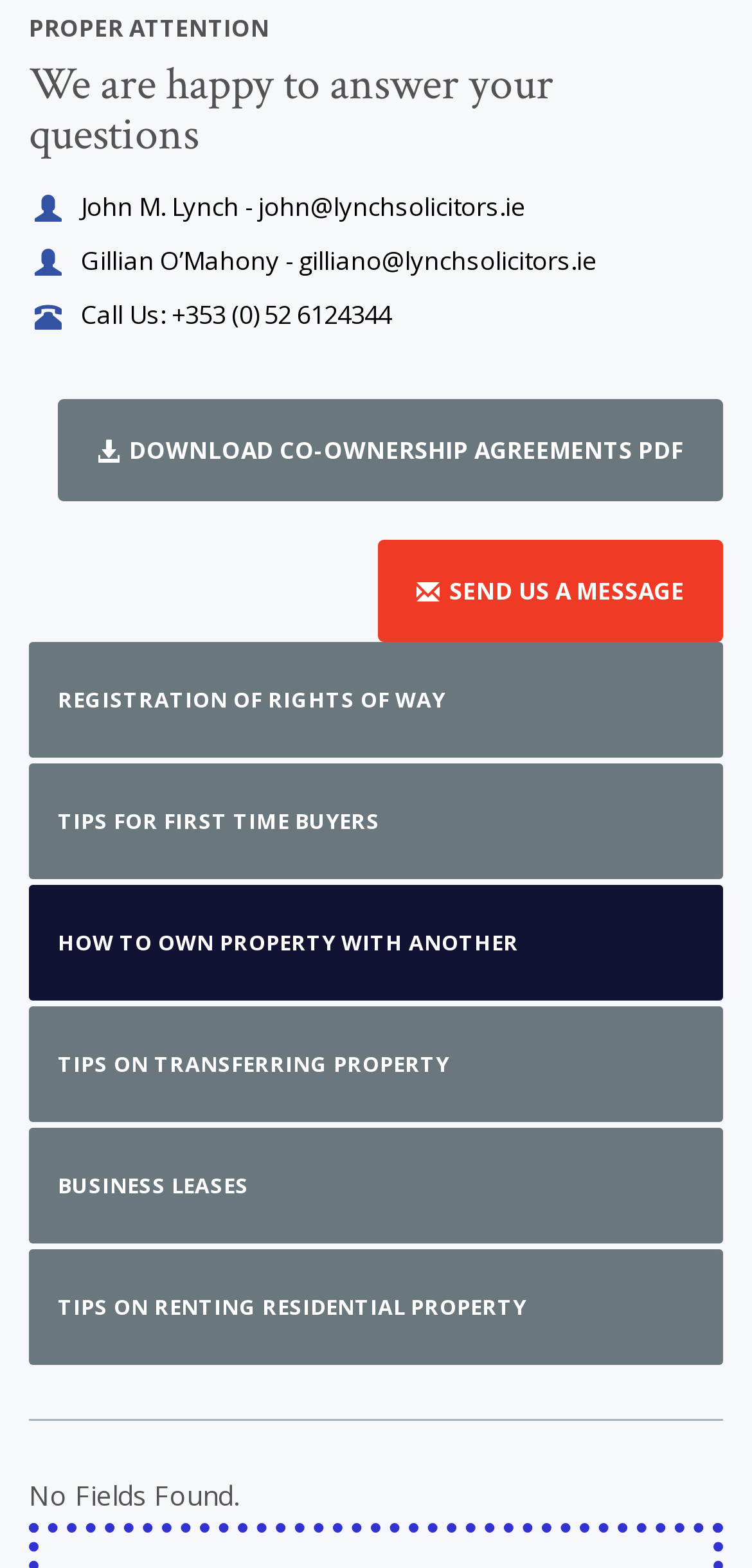Please identify the bounding box coordinates of the clickable region that I should interact with to perform the following instruction: "visit Tiles Unlimited on Twitter". The coordinates should be expressed as four float numbers between 0 and 1, i.e., [left, top, right, bottom].

None